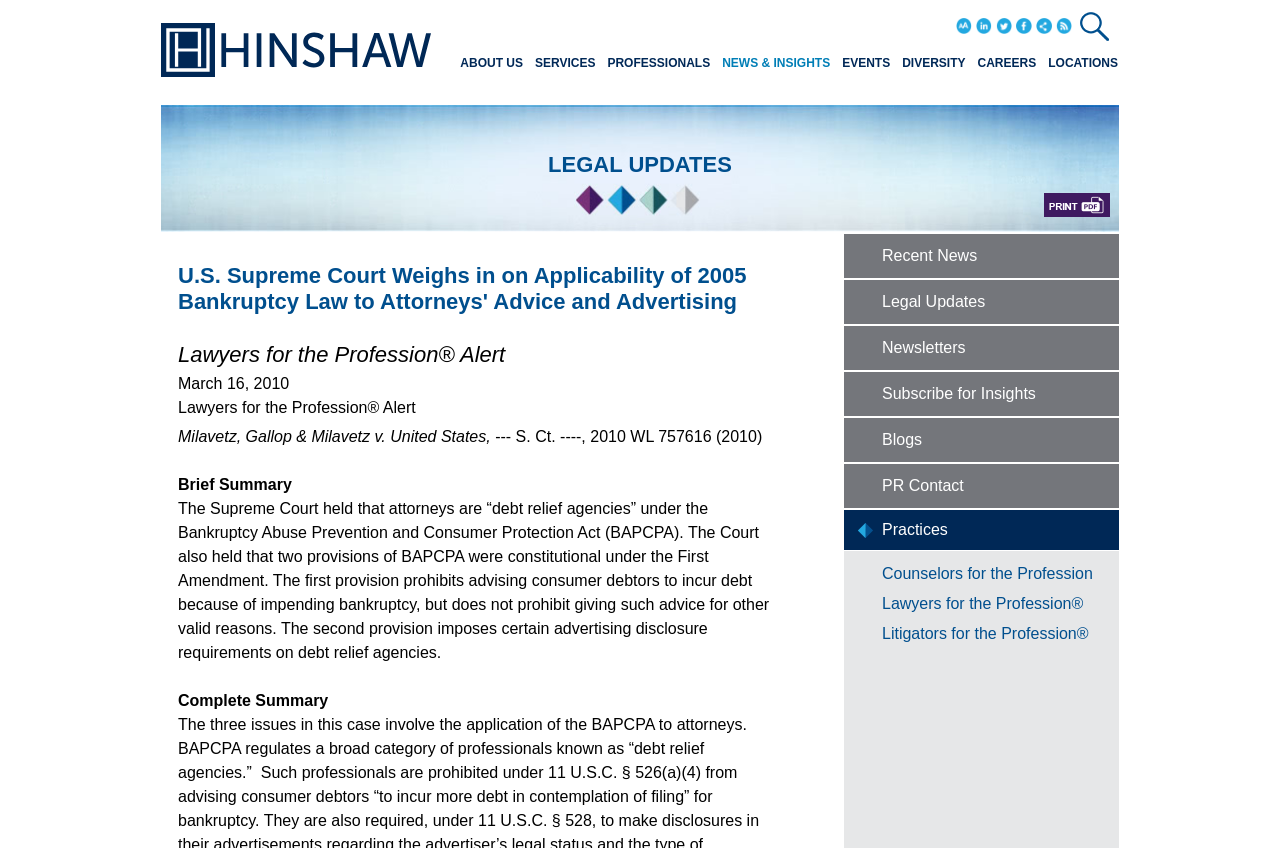Analyze the image and give a detailed response to the question:
What type of professionals are mentioned in the webpage?

The type of professionals mentioned in the webpage is obtained from the headings 'Lawyers for the Profession® Alert' and 'Litigators for the Profession®', which suggest that the webpage is related to lawyers and their profession.